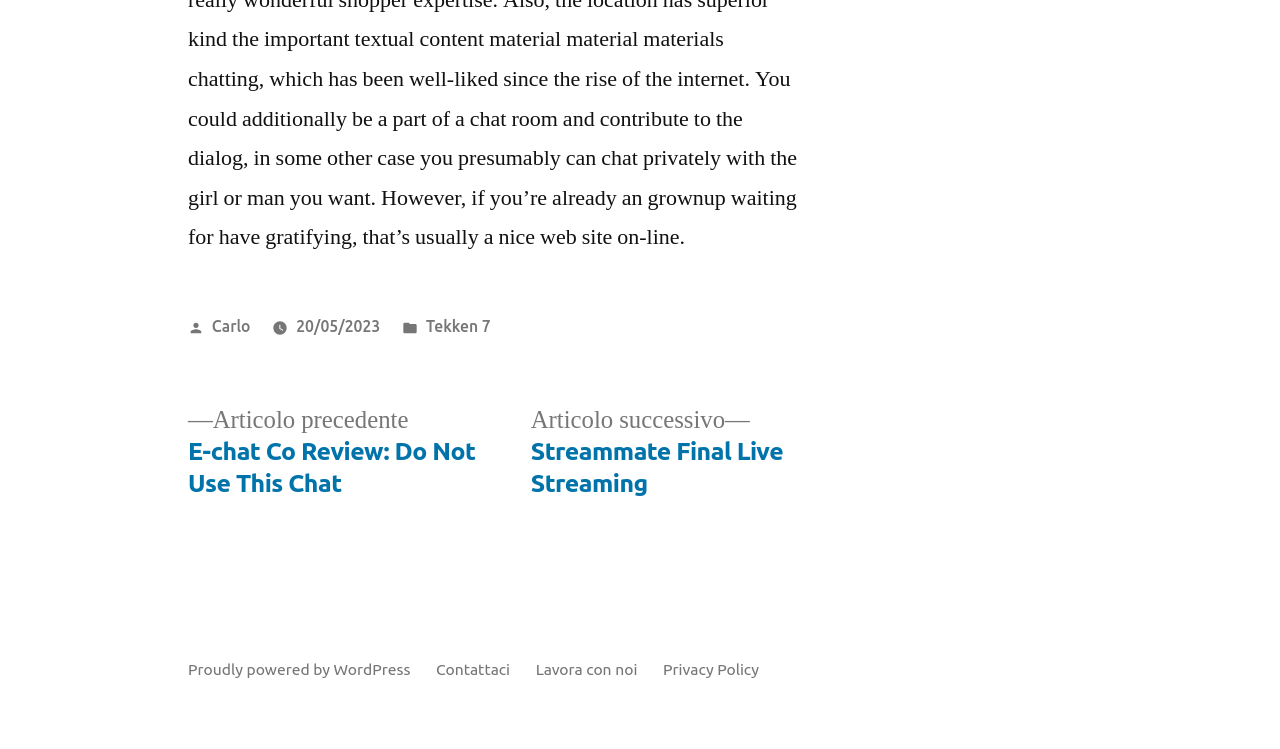Specify the bounding box coordinates of the area that needs to be clicked to achieve the following instruction: "View the product image".

None